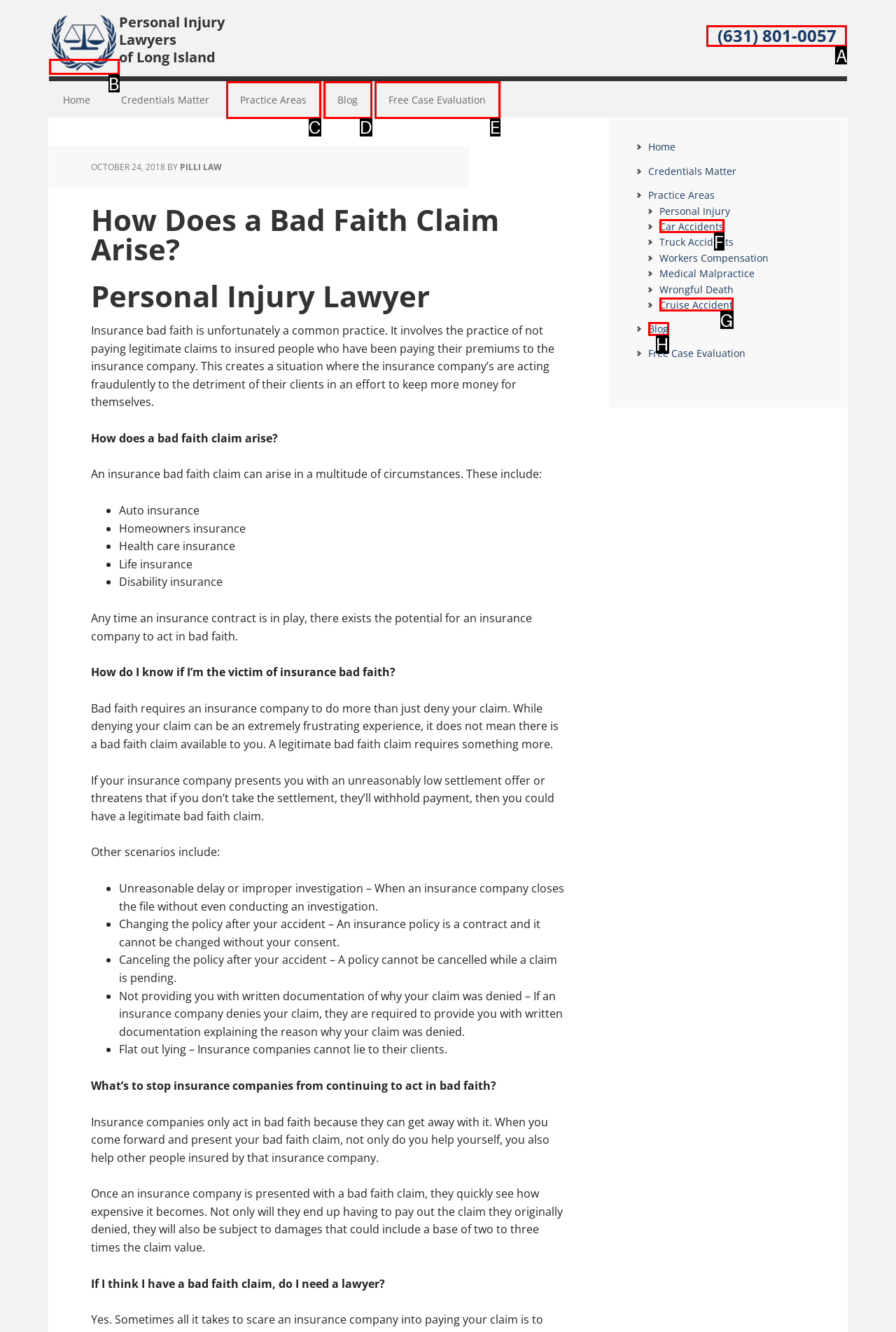Select the letter of the UI element you need to click on to fulfill this task: Call the phone number (631) 801-0057. Write down the letter only.

A